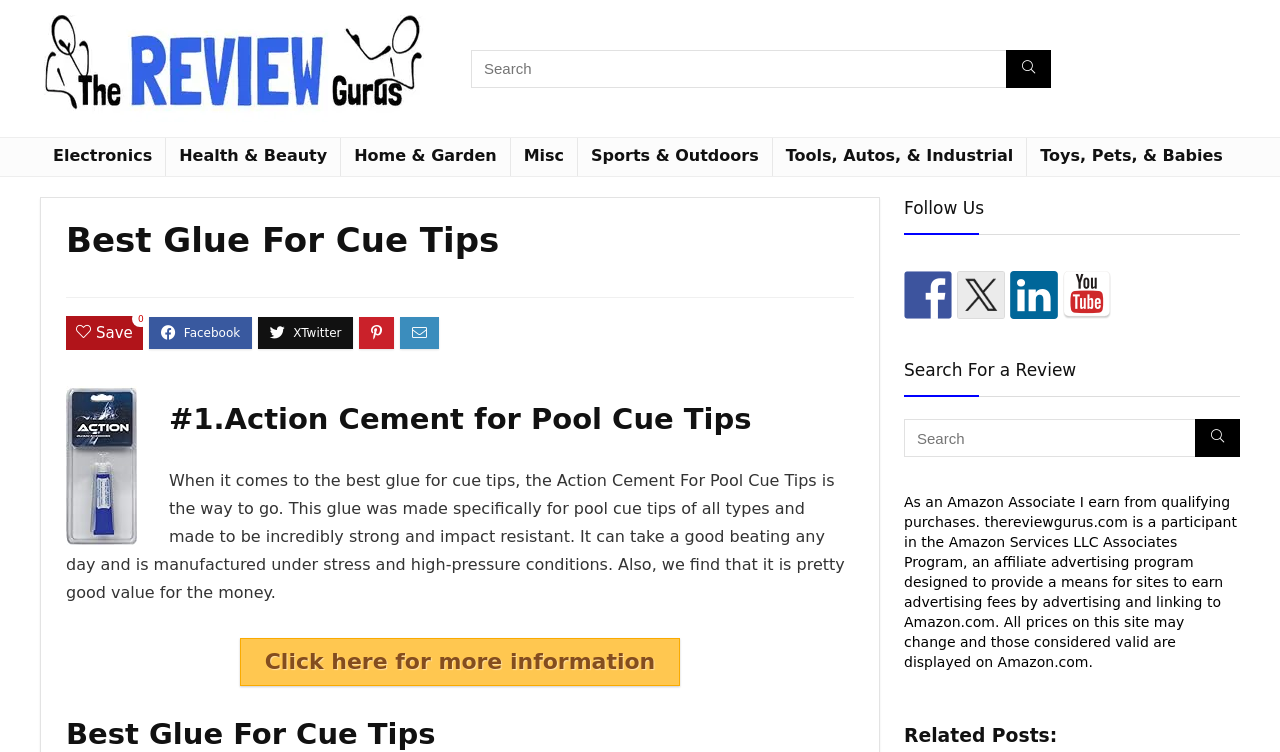From the image, can you give a detailed response to the question below:
What is the name of the first glue product reviewed?

I looked at the heading below the 'Best Glue For Cue Tips' title and found the text '#1.Action Cement for Pool Cue Tips', which indicates that the first glue product reviewed is the Action Cement For Pool Cue Tips.